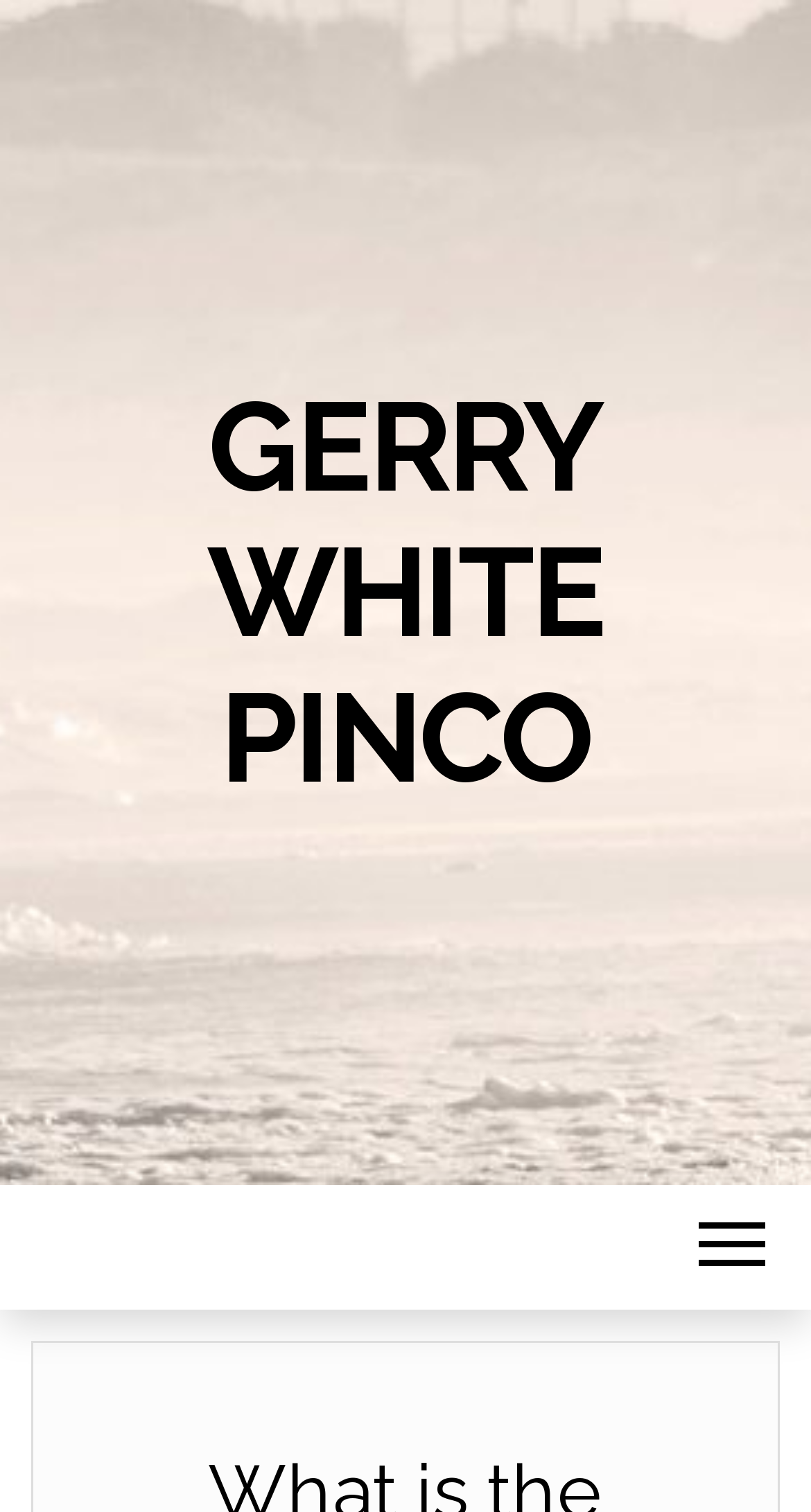Extract the text of the main heading from the webpage.

What is the quickest way to get an architect degree?